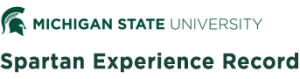What is the primary color scheme of the image?
Can you provide an in-depth and detailed response to the question?

The caption states that the color scheme is primarily green, which reflects the university's colors and identity, reinforcing its commitment to fostering comprehensive student development.